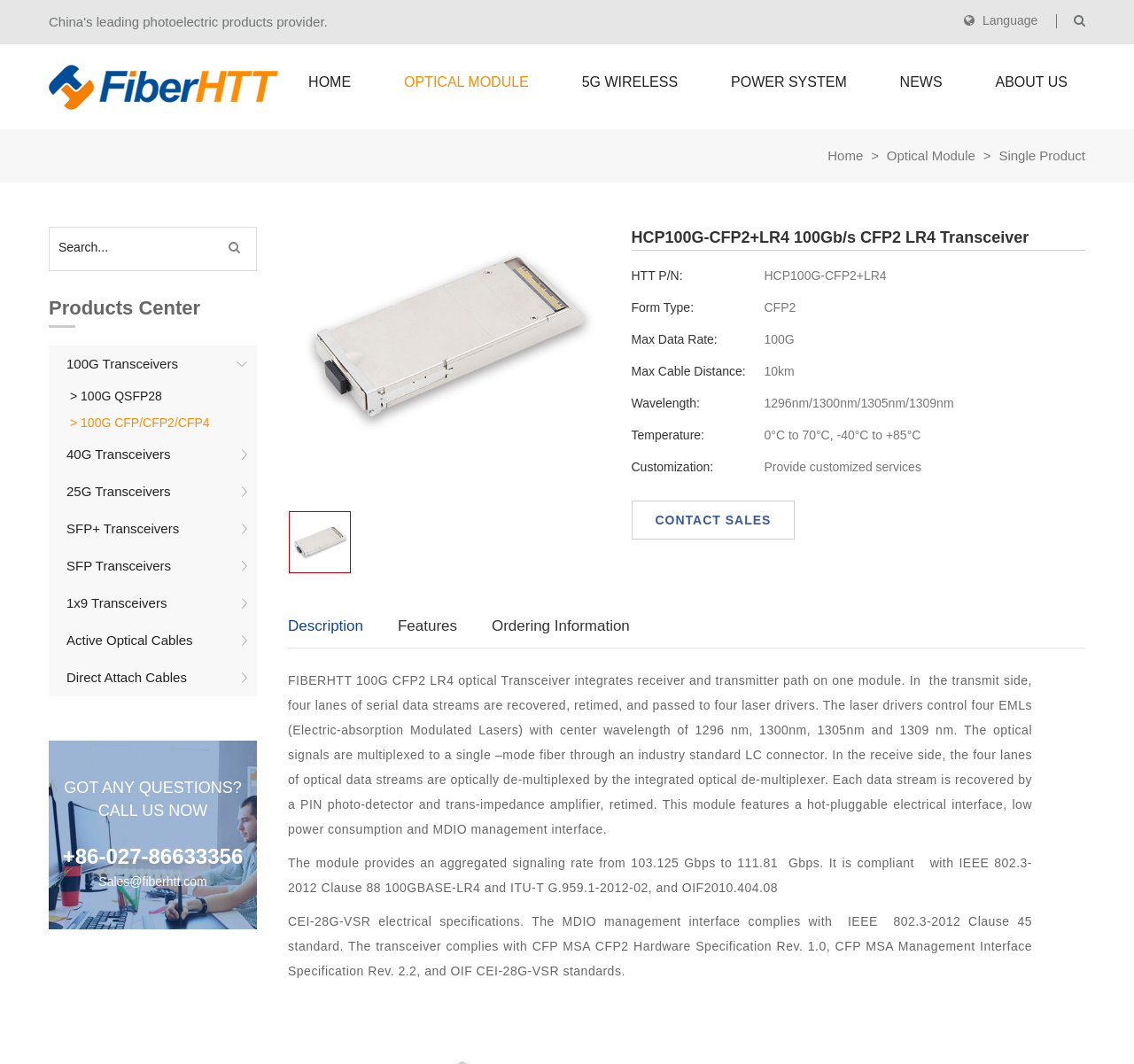Provide the bounding box coordinates, formatted as (top-left x, top-left y, bottom-right x, bottom-right y), with all values being floating point numbers between 0 and 1. Identify the bounding box of the UI element that matches the description: alt="HCP100G-CFP2+LR4 100Gb/s CFP2 LR4 Transceiver"

[0.255, 0.481, 0.308, 0.537]